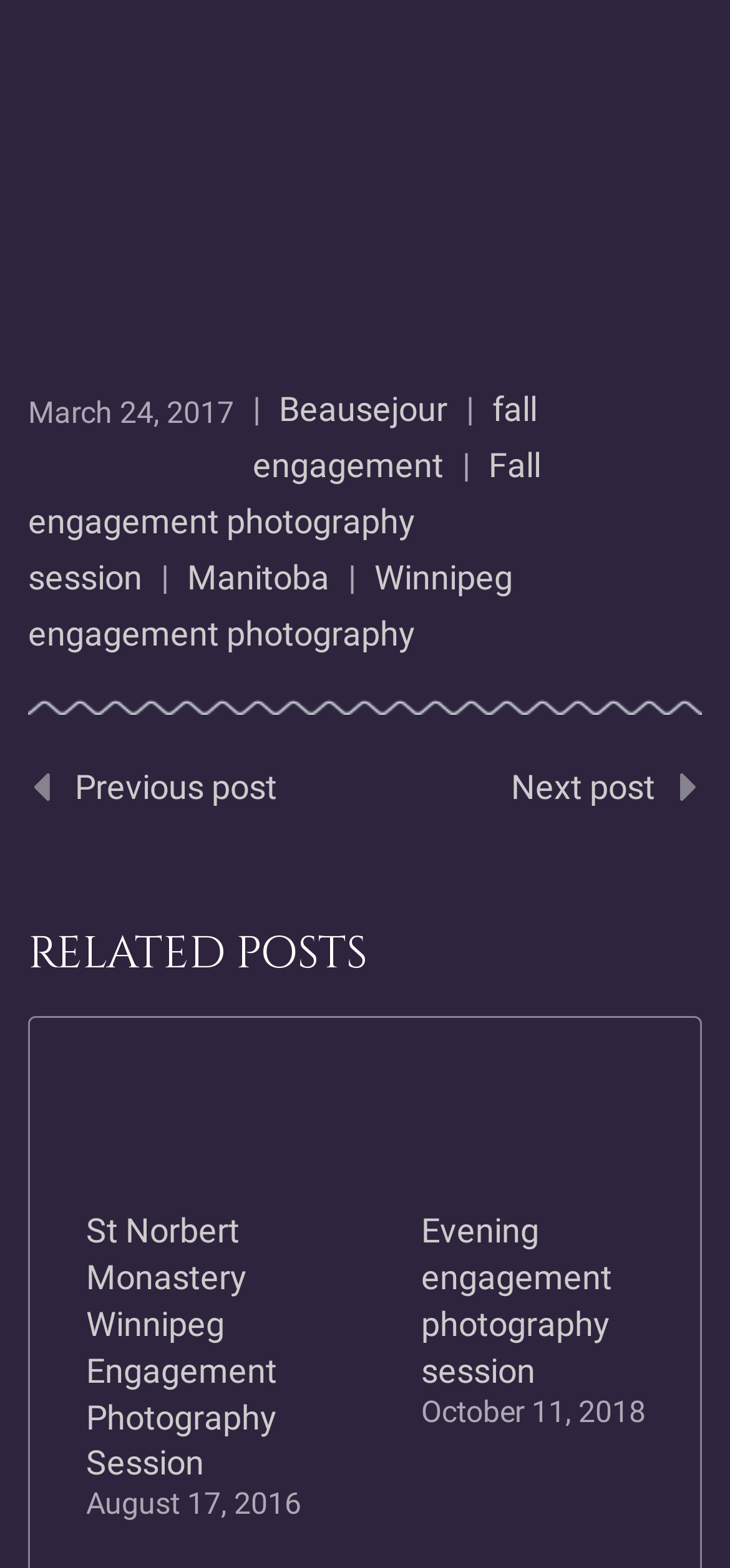Answer in one word or a short phrase: 
What is the theme of the webpage?

Engagement photography